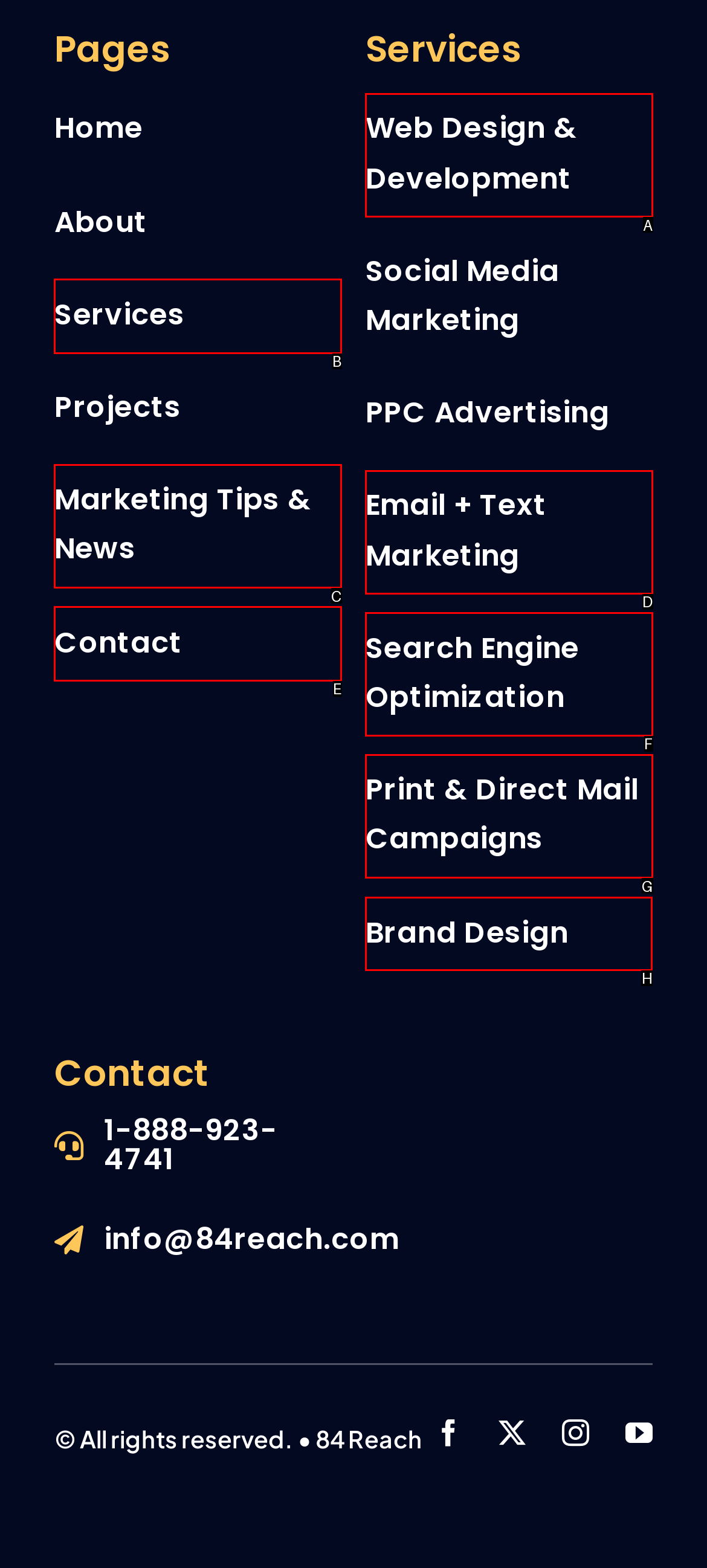Tell me which letter corresponds to the UI element that will allow you to learn about brand design. Answer with the letter directly.

H